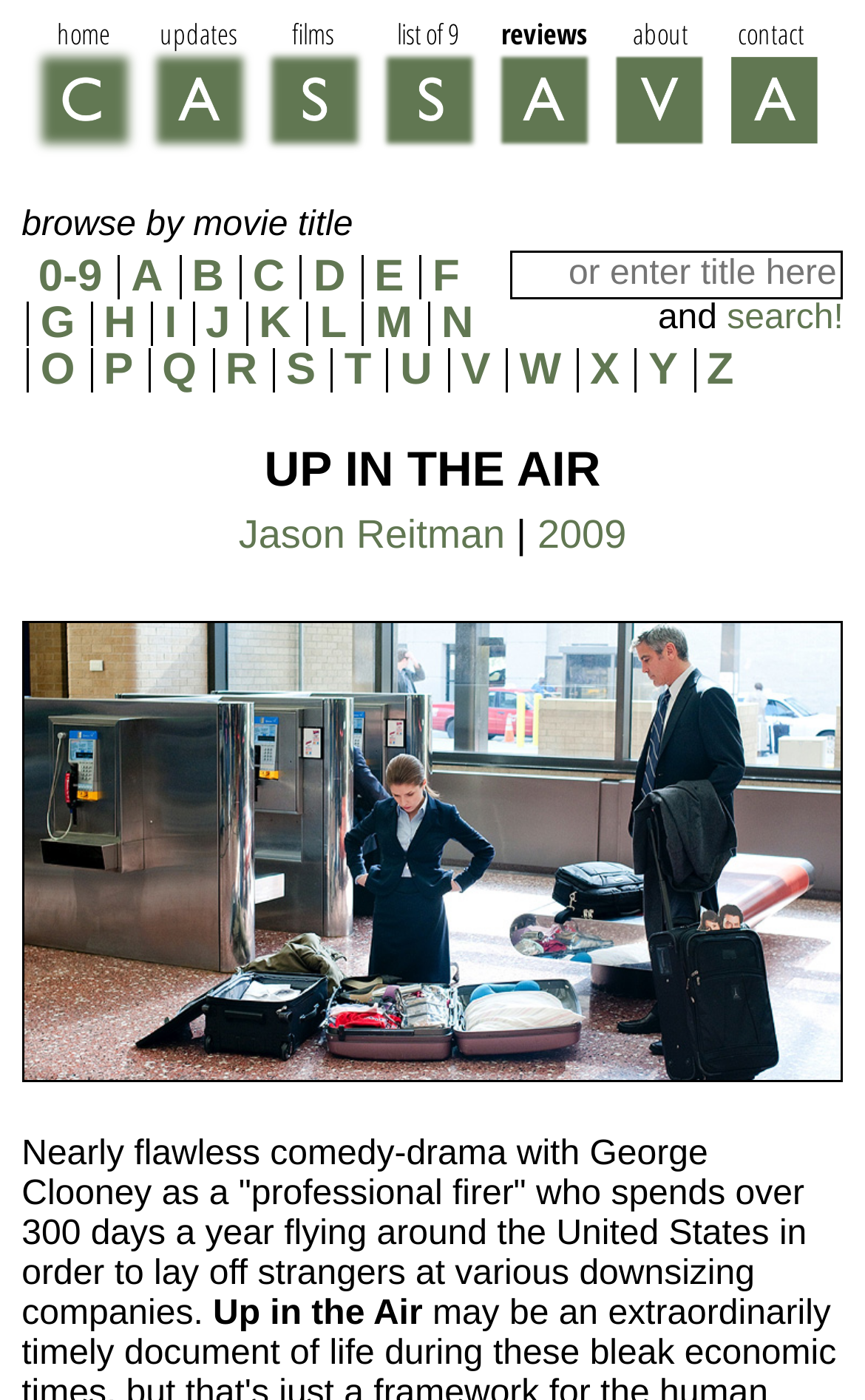Locate and generate the text content of the webpage's heading.

UP IN THE AIR